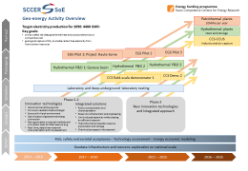Please give a short response to the question using one word or a phrase:
What type of energy is being promoted?

Sustainable energy